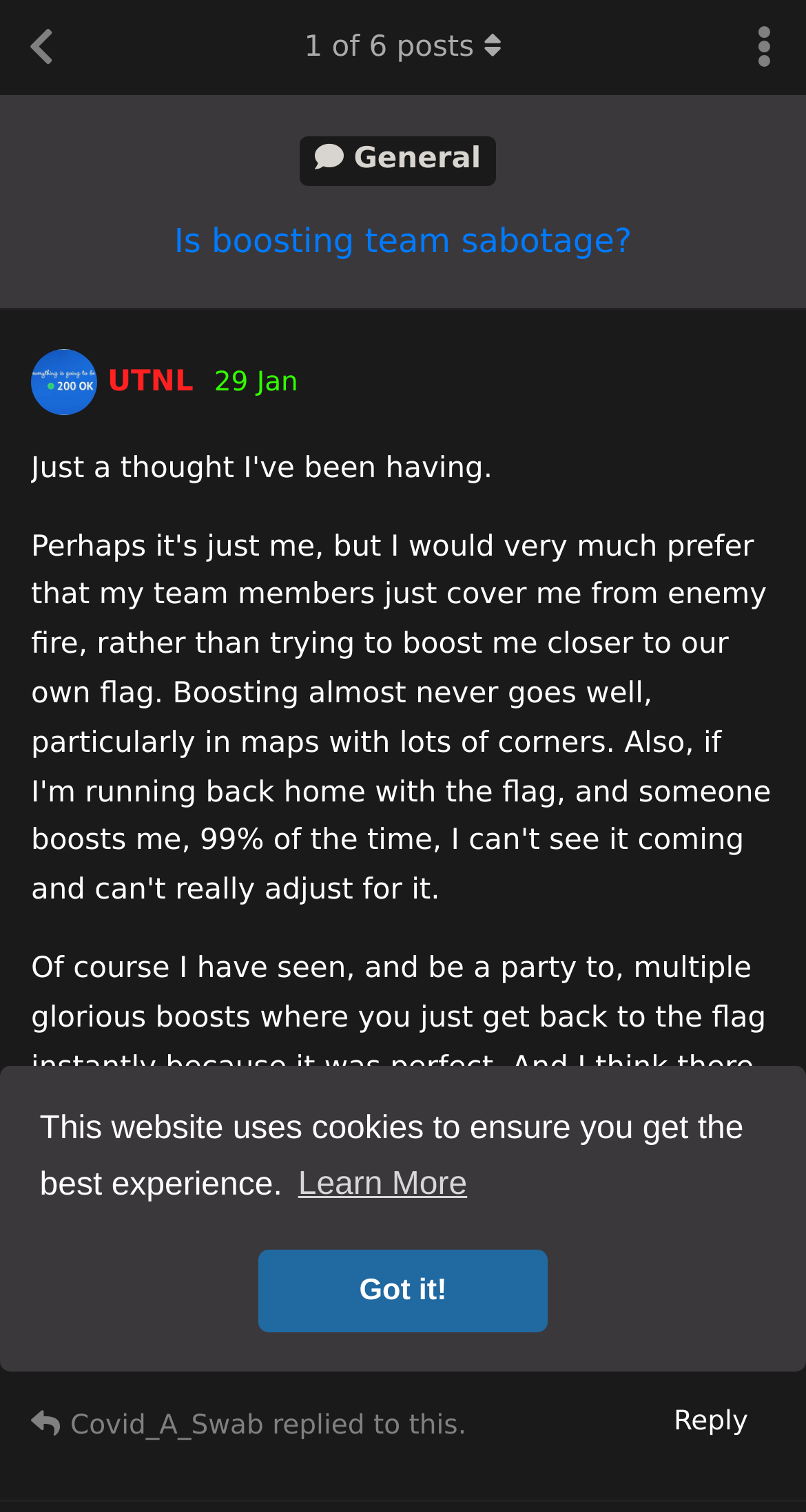Please locate the bounding box coordinates for the element that should be clicked to achieve the following instruction: "Reply to the post". Ensure the coordinates are given as four float numbers between 0 and 1, i.e., [left, top, right, bottom].

[0.803, 0.917, 0.962, 0.966]